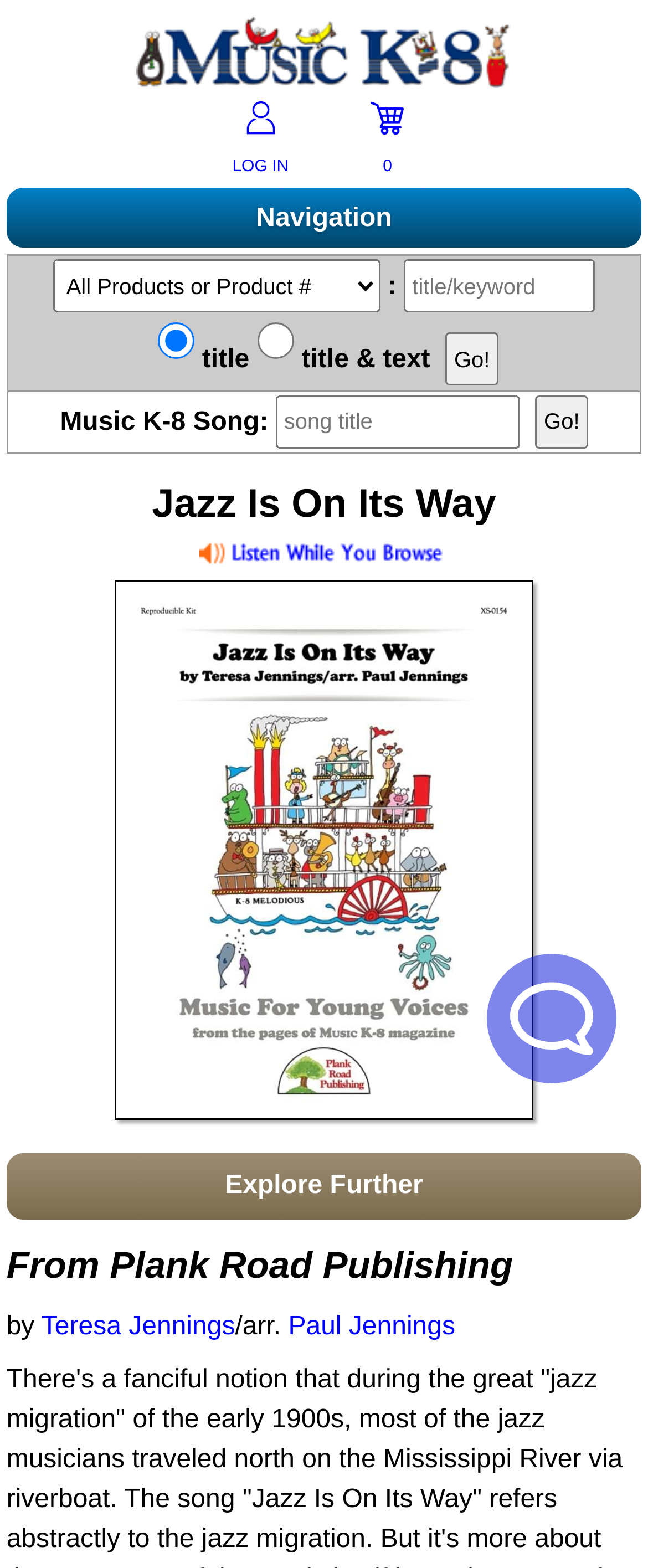From the webpage screenshot, predict the bounding box coordinates (top-left x, top-left y, bottom-right x, bottom-right y) for the UI element described here: alt="Jazz Is On Its Way"

[0.177, 0.7, 0.823, 0.718]